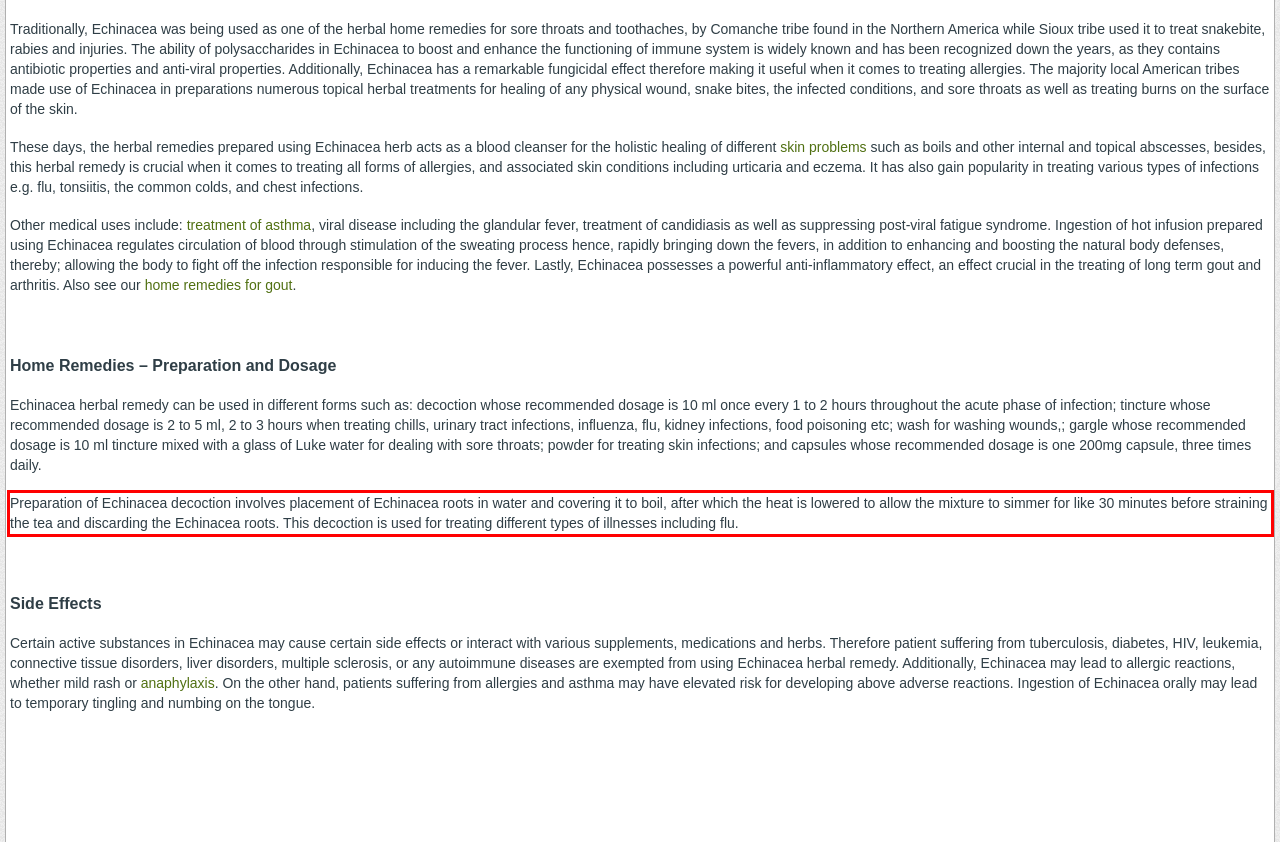In the given screenshot, locate the red bounding box and extract the text content from within it.

Preparation of Echinacea decoction involves placement of Echinacea roots in water and covering it to boil, after which the heat is lowered to allow the mixture to simmer for like 30 minutes before straining the tea and discarding the Echinacea roots. This decoction is used for treating different types of illnesses including flu.